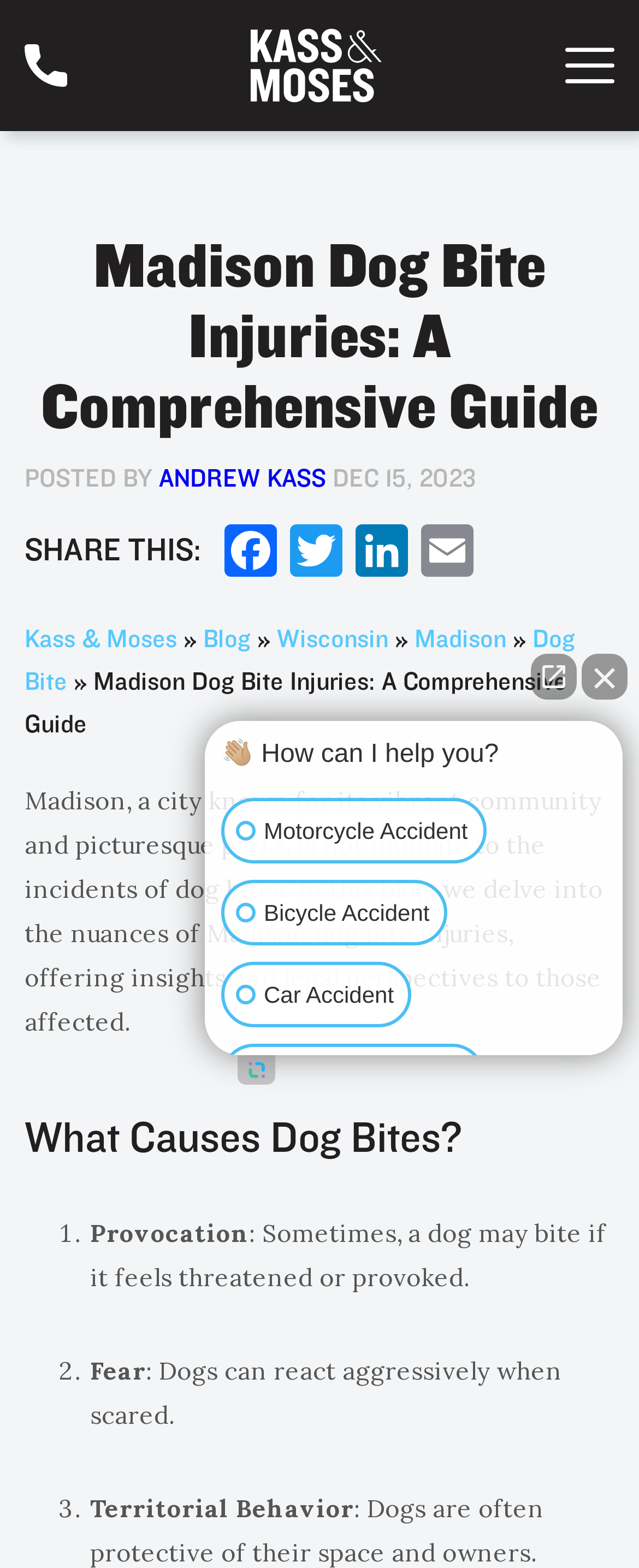Identify the bounding box of the HTML element described as: "Dog Bite".

[0.038, 0.397, 0.9, 0.444]